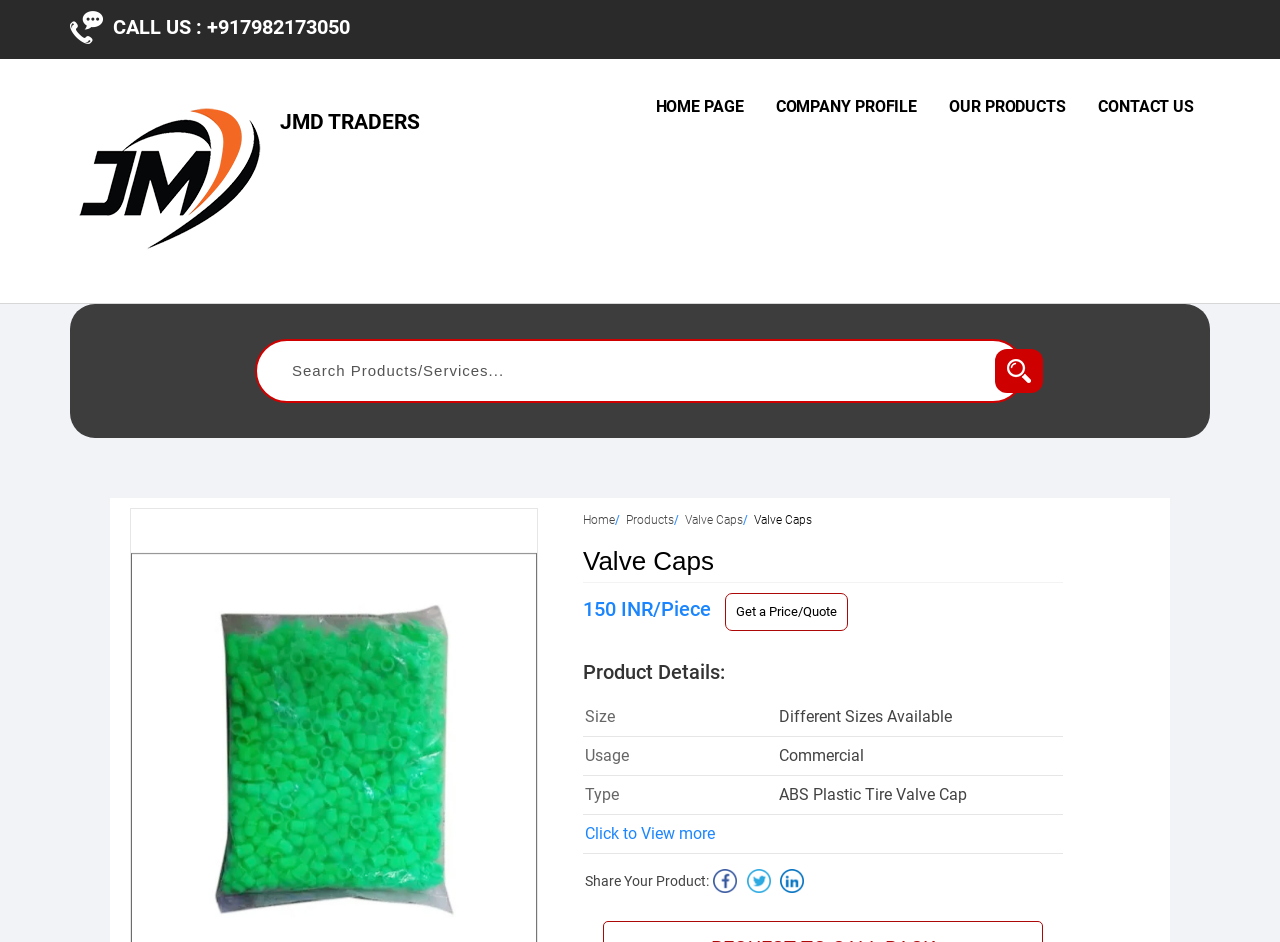Generate a comprehensive description of the contents of the webpage.

This webpage is about Valve Caps available at an affordable price in Delhi, provided by JMD TRADERS, a trader, supplier, and wholesaler. 

At the top left corner, there is an image with a "Call Us" label, accompanied by a static text "CALL US :" and a phone number "+917982173050". Below this, there is a link to "JMD TRADERS" with an associated image. 

On the top right side, there are five links: "HOME PAGE", "COMPANY PROFILE", "OUR PRODUCTS", and "CONTACT US", arranged horizontally. 

In the middle of the page, there is a search bar with a placeholder text "Search Products/Services..." and a "Search" button to the right. 

Below the search bar, there are links to "Home", "Products", and "Valve Caps", arranged horizontally. 

The main content of the page is about Valve Caps, with a heading "Valve Caps" and a price "150 INR/Piece". There is a link to "Get a Price/Quote" below the price. 

Under the price, there is a section titled "Product Details:", which lists the product specifications, including "Size", "Usage", and "Type", with corresponding descriptions. 

At the bottom of the page, there is a link to "Click to View more" and a section titled "Share Your Product:", with three social media sharing links, each represented by an image.